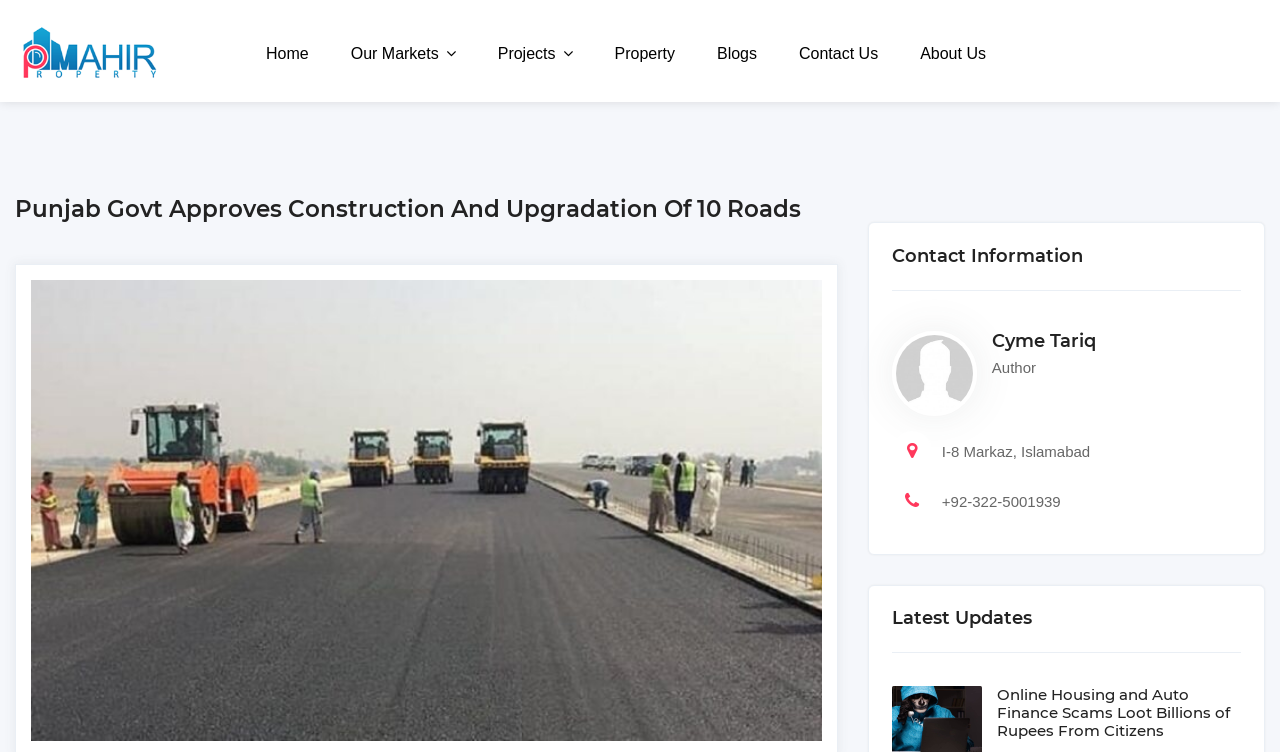What is the name of the real estate consultant?
Based on the screenshot, provide your answer in one word or phrase.

Property Mahir